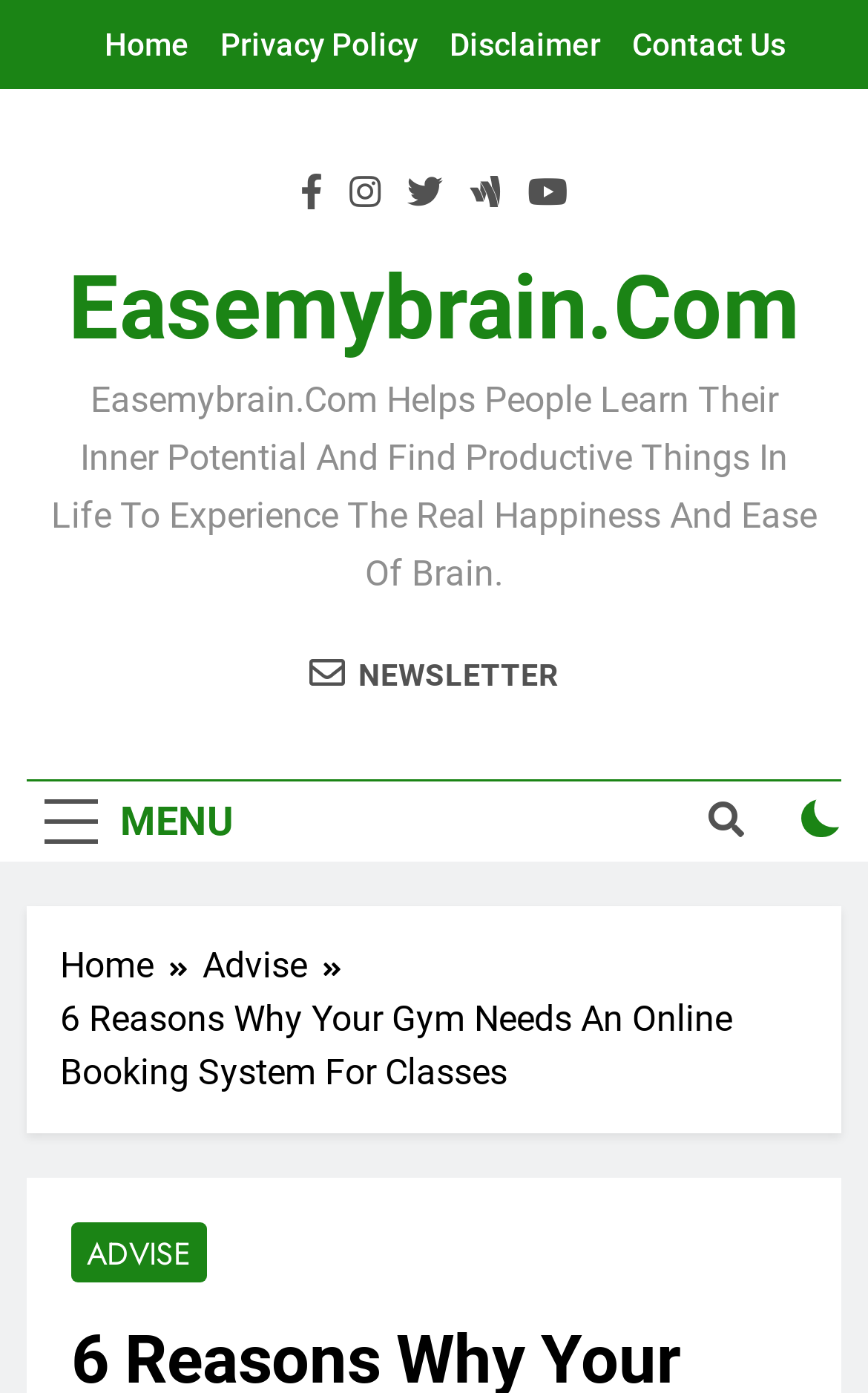Give a one-word or short-phrase answer to the following question: 
Is the newsletter subscription checkbox checked?

No